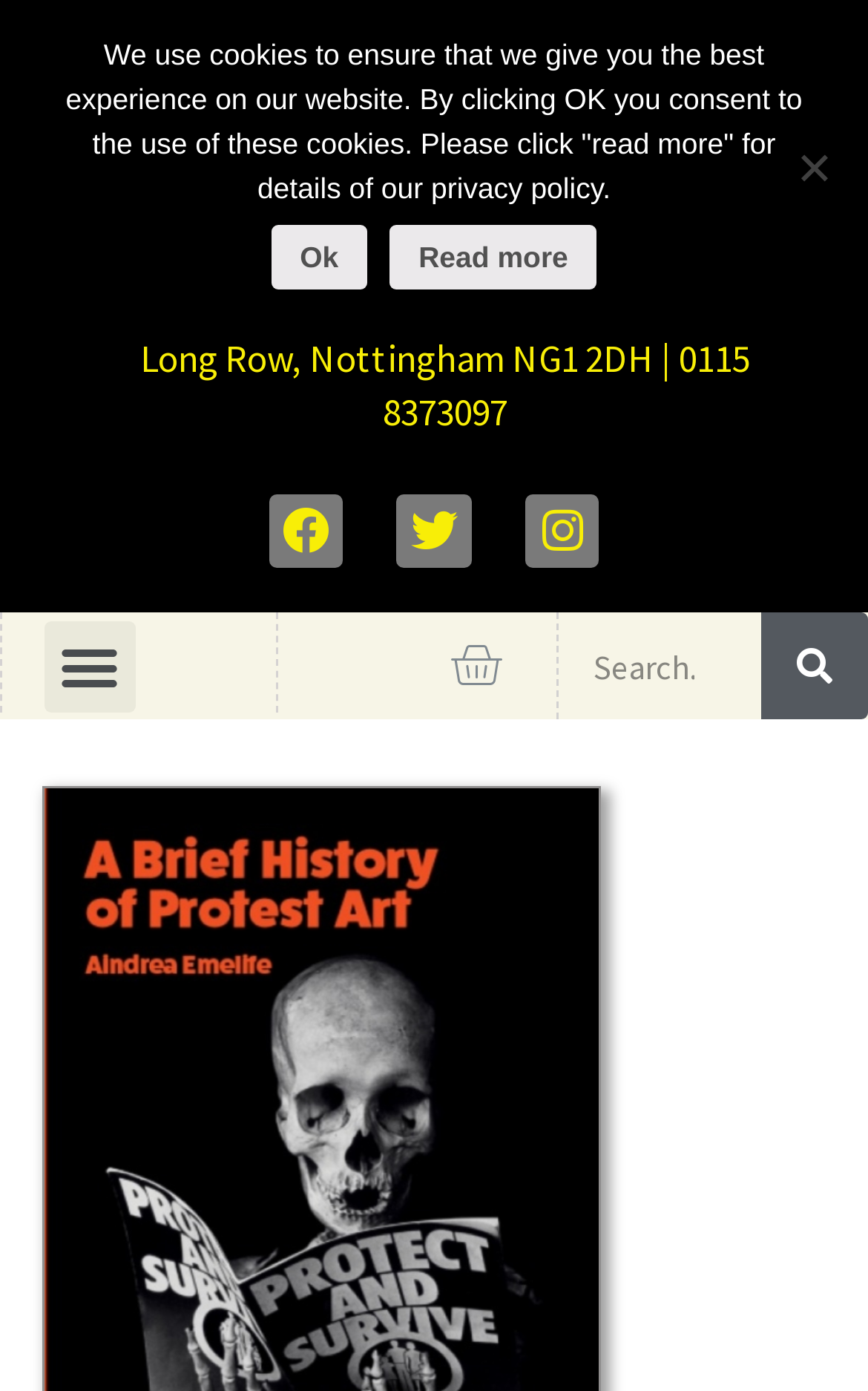Extract the bounding box of the UI element described as: "parent_node: Search name="s" placeholder="Search.." title="Search"".

[0.643, 0.441, 0.877, 0.518]